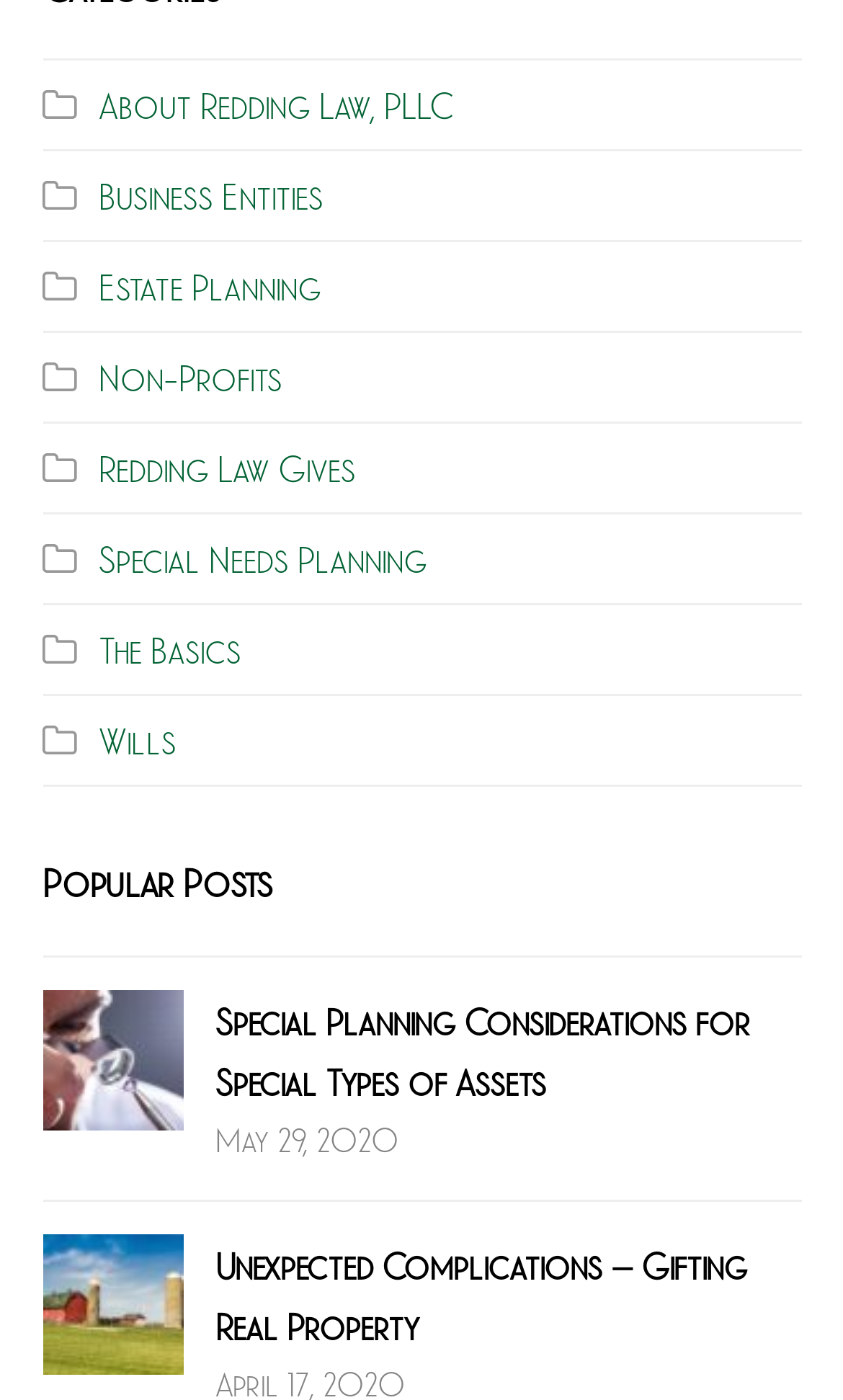Locate the bounding box coordinates of the clickable region to complete the following instruction: "view Special Needs Planning."

[0.05, 0.383, 0.506, 0.414]